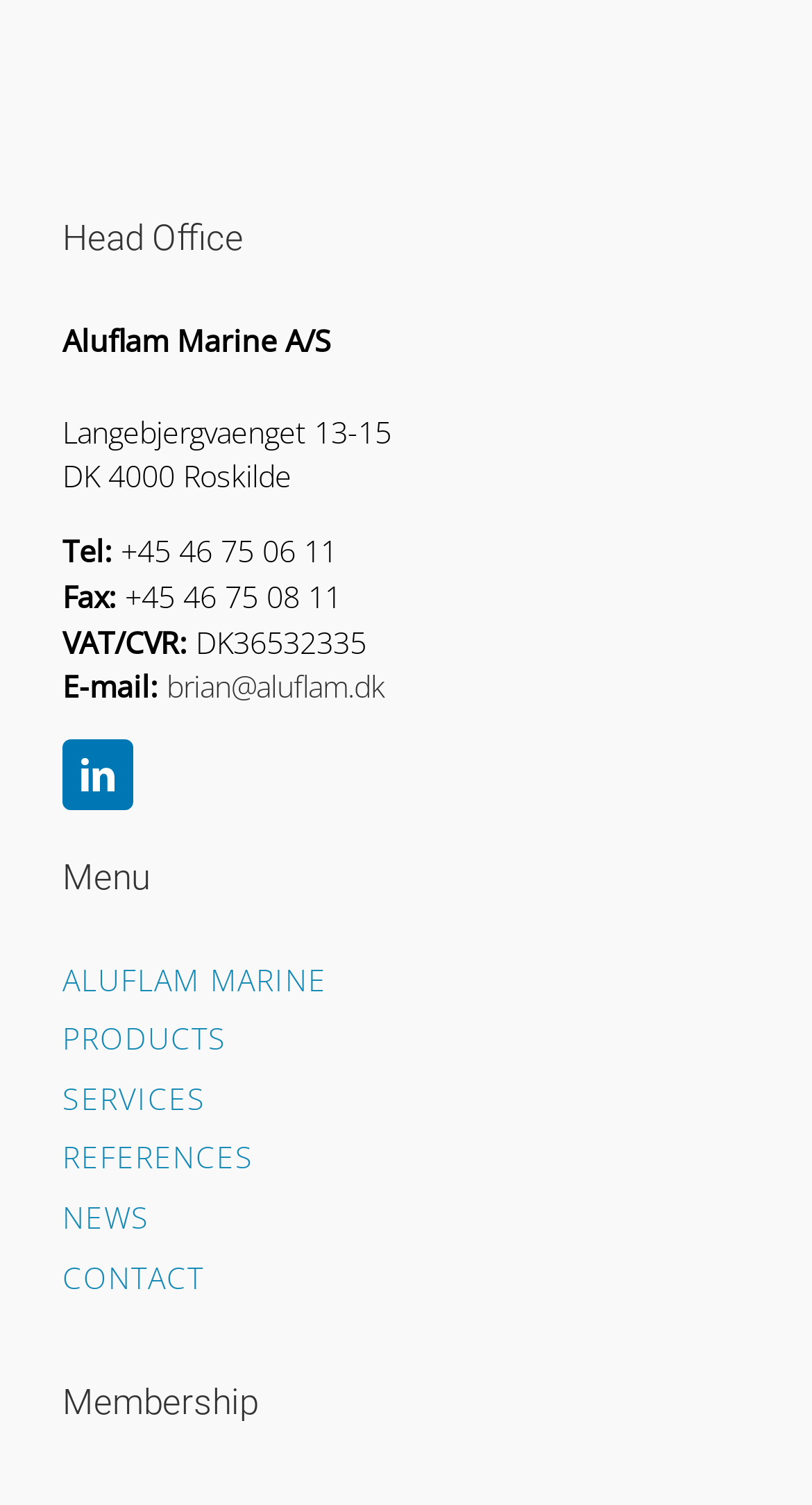Please indicate the bounding box coordinates of the element's region to be clicked to achieve the instruction: "Go to the ALUFLAM MARINE page". Provide the coordinates as four float numbers between 0 and 1, i.e., [left, top, right, bottom].

[0.077, 0.636, 0.403, 0.669]